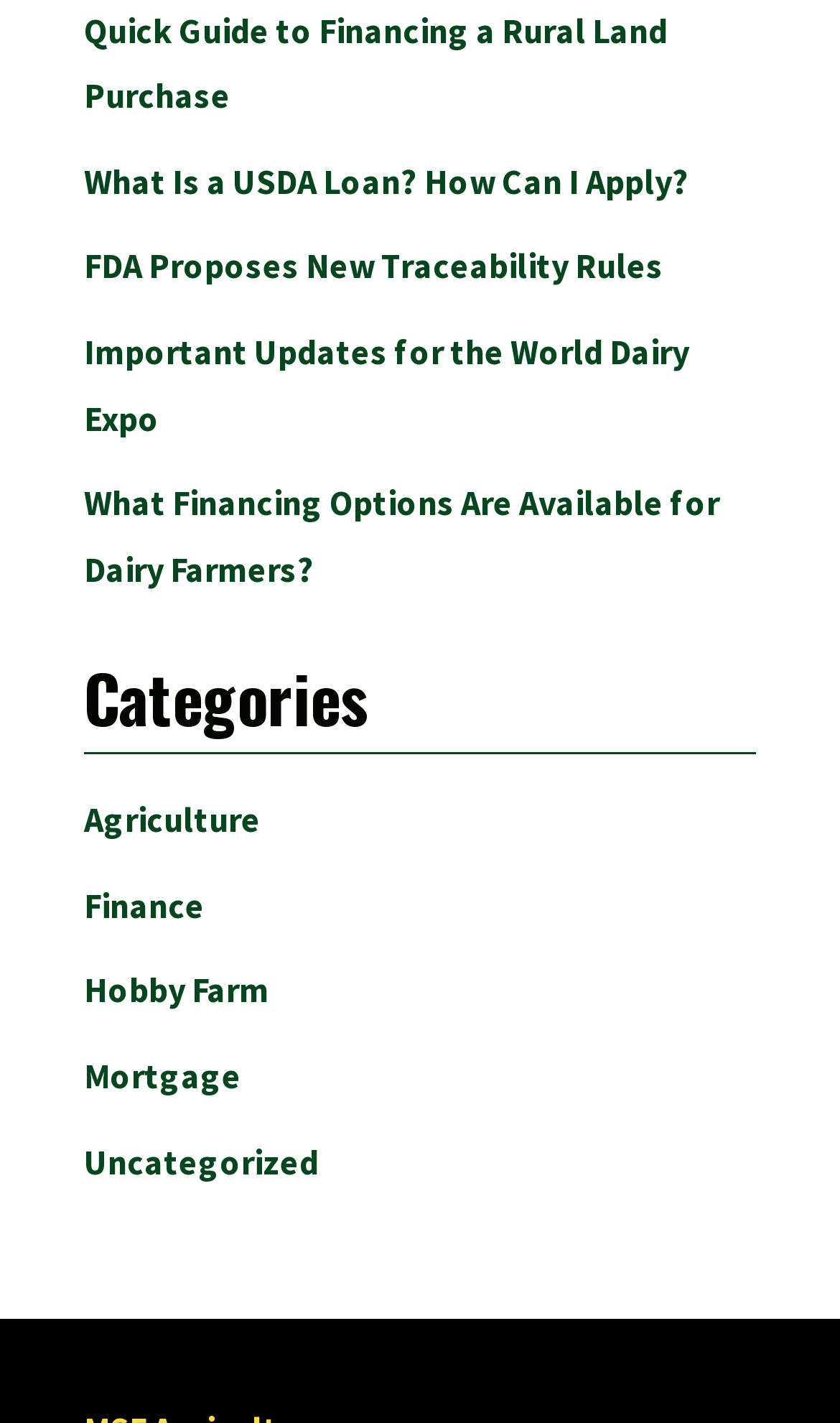Using the description: "Agriculture", determine the UI element's bounding box coordinates. Ensure the coordinates are in the format of four float numbers between 0 and 1, i.e., [left, top, right, bottom].

[0.1, 0.561, 0.31, 0.591]